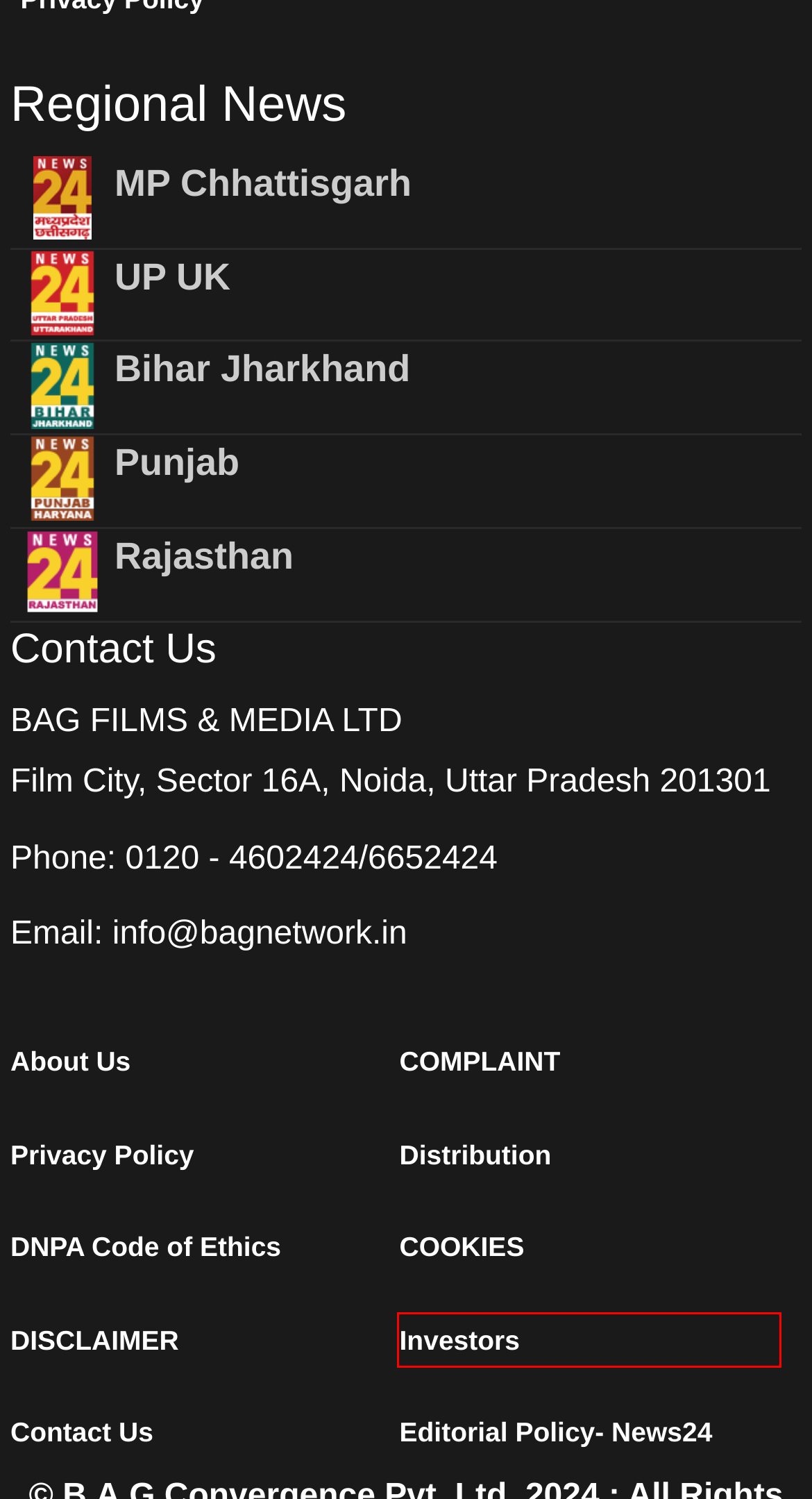You are presented with a screenshot of a webpage that includes a red bounding box around an element. Determine which webpage description best matches the page that results from clicking the element within the red bounding box. Here are the candidates:
A. COOKIES - News24
B. Distribution - News24
C. Investors - News24
D. Editorial Policy- News24 English - News24
E. DNPA Code of Ethics - News24
F. World News: International Affairs News, Breaking News Around The World
G. Hyundai Motor Gearing Expands in Indian Capital Market
H. DISCLAIMER - News24

C